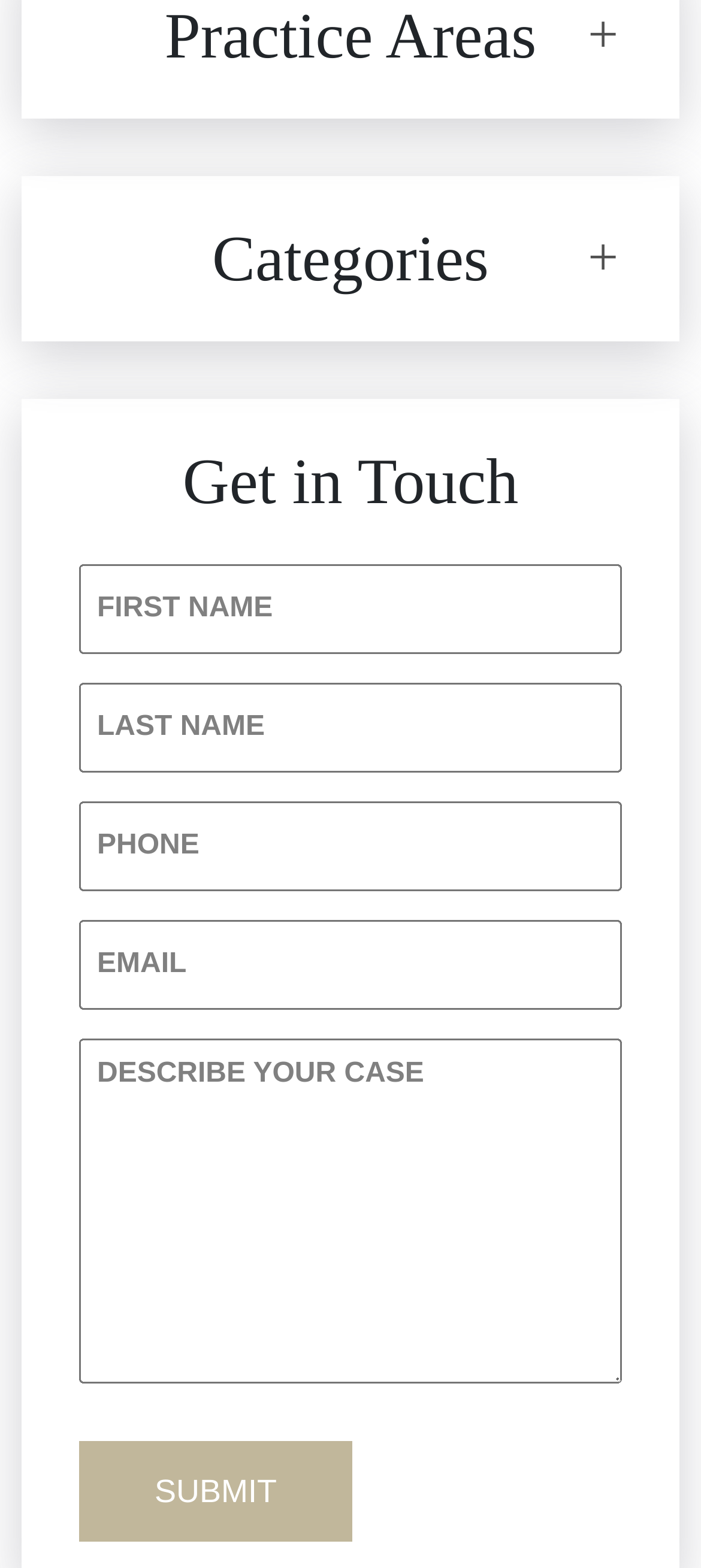Locate the bounding box coordinates of the element that needs to be clicked to carry out the instruction: "Click on the 'Personal Injury' link". The coordinates should be given as four float numbers ranging from 0 to 1, i.e., [left, top, right, bottom].

[0.108, 0.799, 0.892, 0.867]